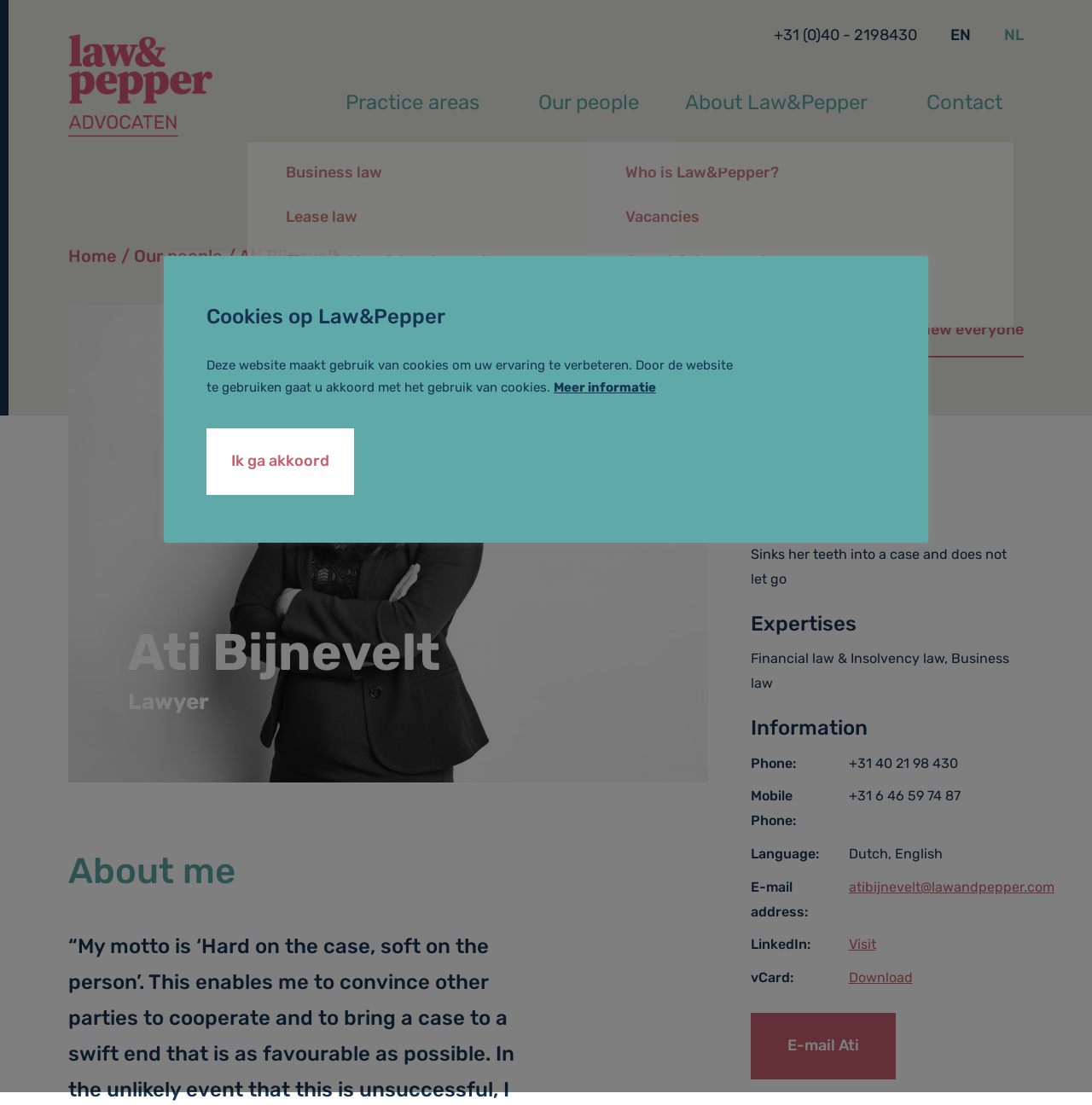Locate the bounding box coordinates of the region to be clicked to comply with the following instruction: "Learn more about Law&Pepper". The coordinates must be four float numbers between 0 and 1, in the form [left, top, right, bottom].

[0.646, 0.057, 0.827, 0.106]